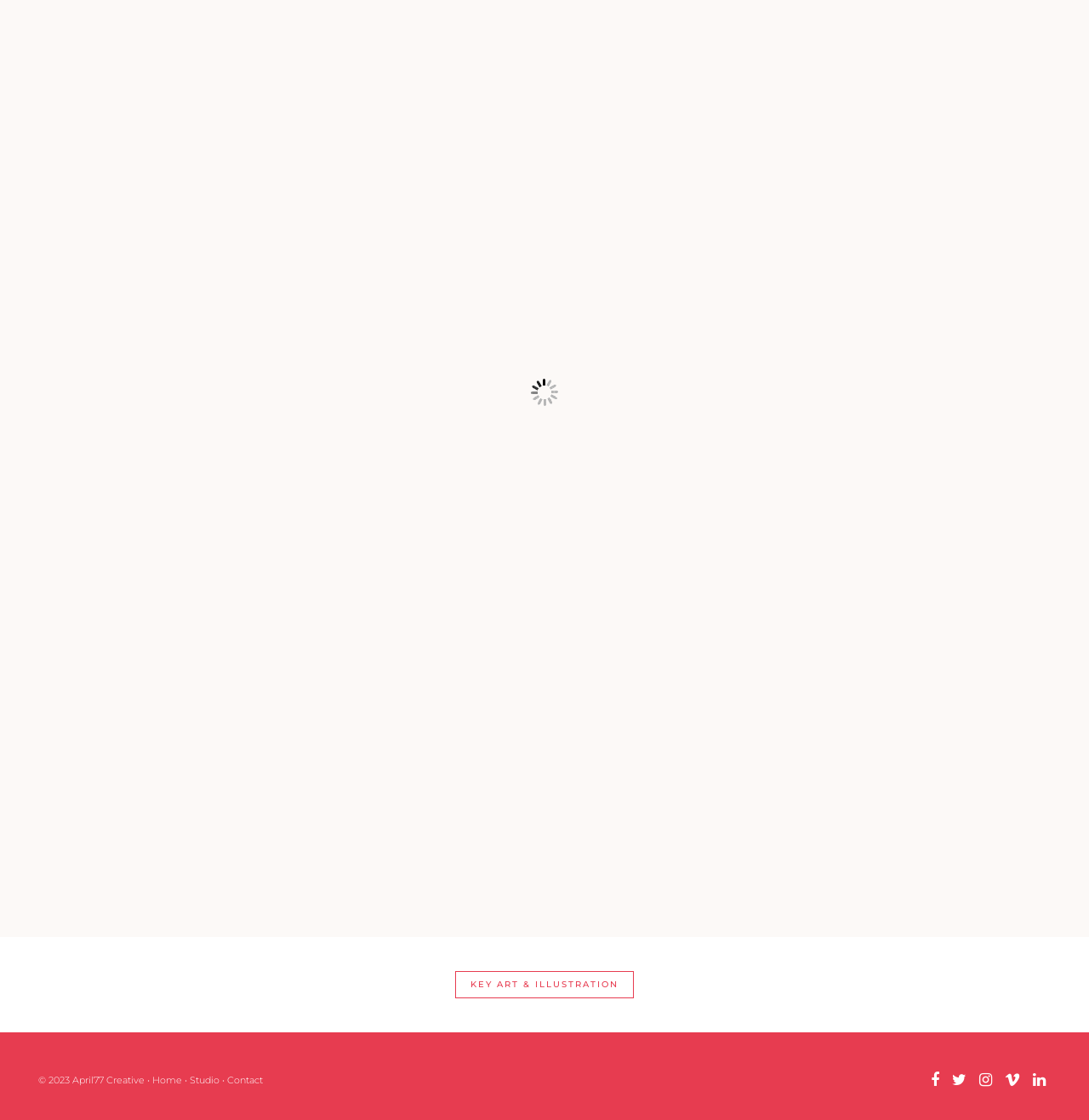How many main sections are there in the footer?
Based on the image, answer the question in a detailed manner.

I looked at the footer section of the webpage, where I found two main sections. The first section contains the copyright information, and the second section contains the menu links and social media links. Therefore, there are two main sections in the footer.